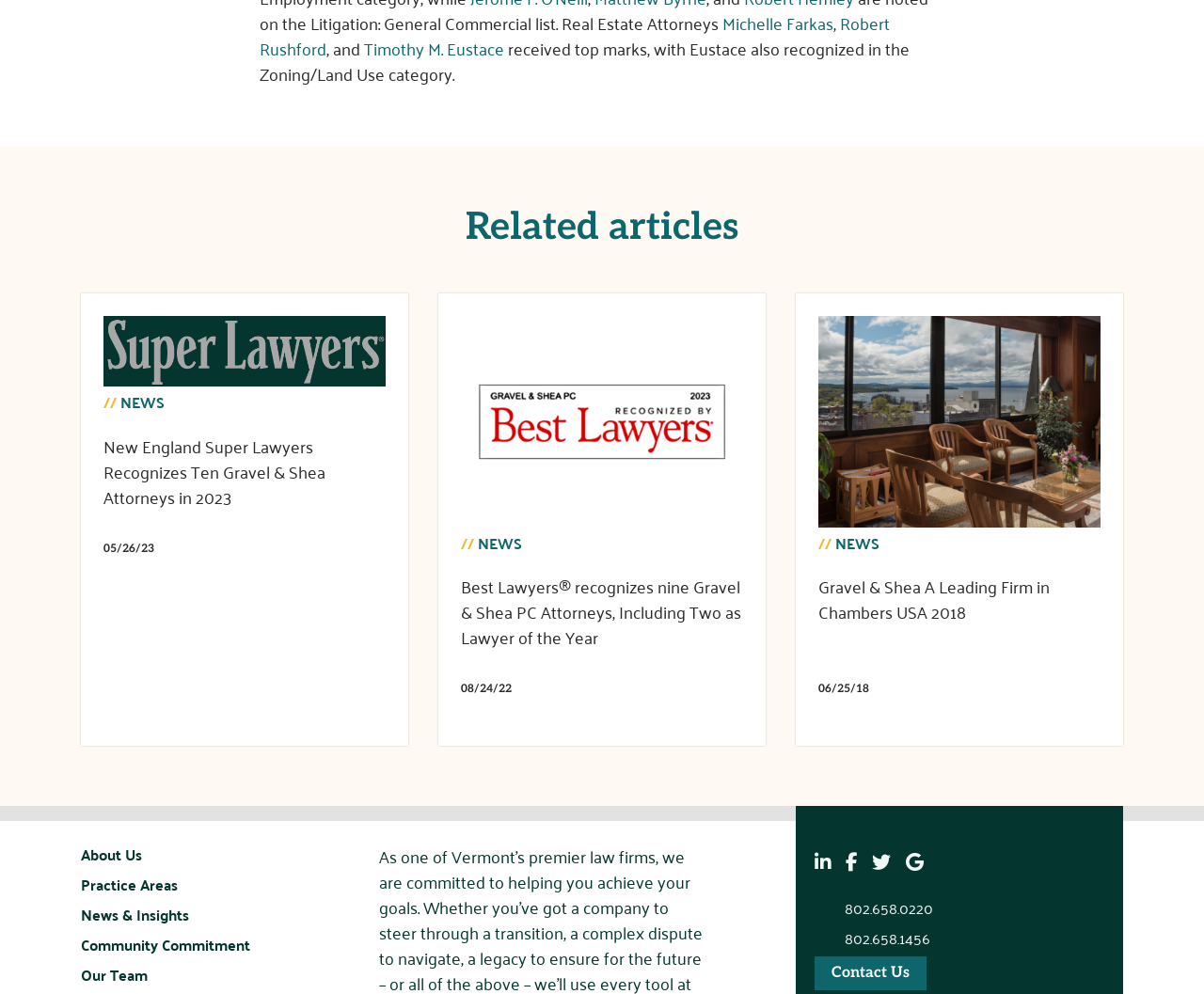Please identify the coordinates of the bounding box for the clickable region that will accomplish this instruction: "Go to About Us page".

[0.067, 0.821, 0.118, 0.848]